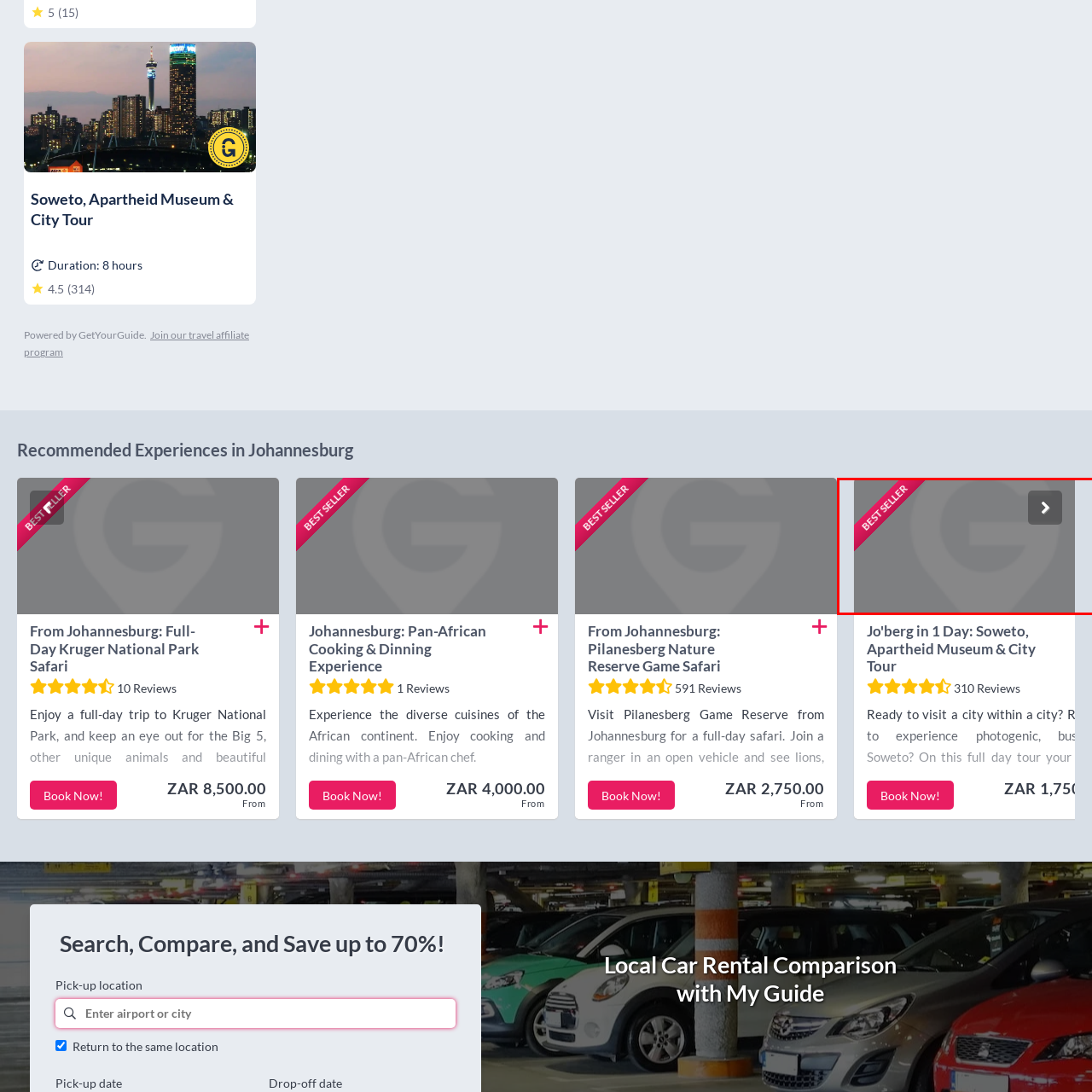What is the significance of the 'BEST SELLER' badge?
Look at the image contained within the red bounding box and provide a detailed answer based on the visual details you can infer from it.

The 'BEST SELLER' badge is described as indicating a highly recommended experience, implying that the activities or services being highlighted are popular and well-regarded by users.